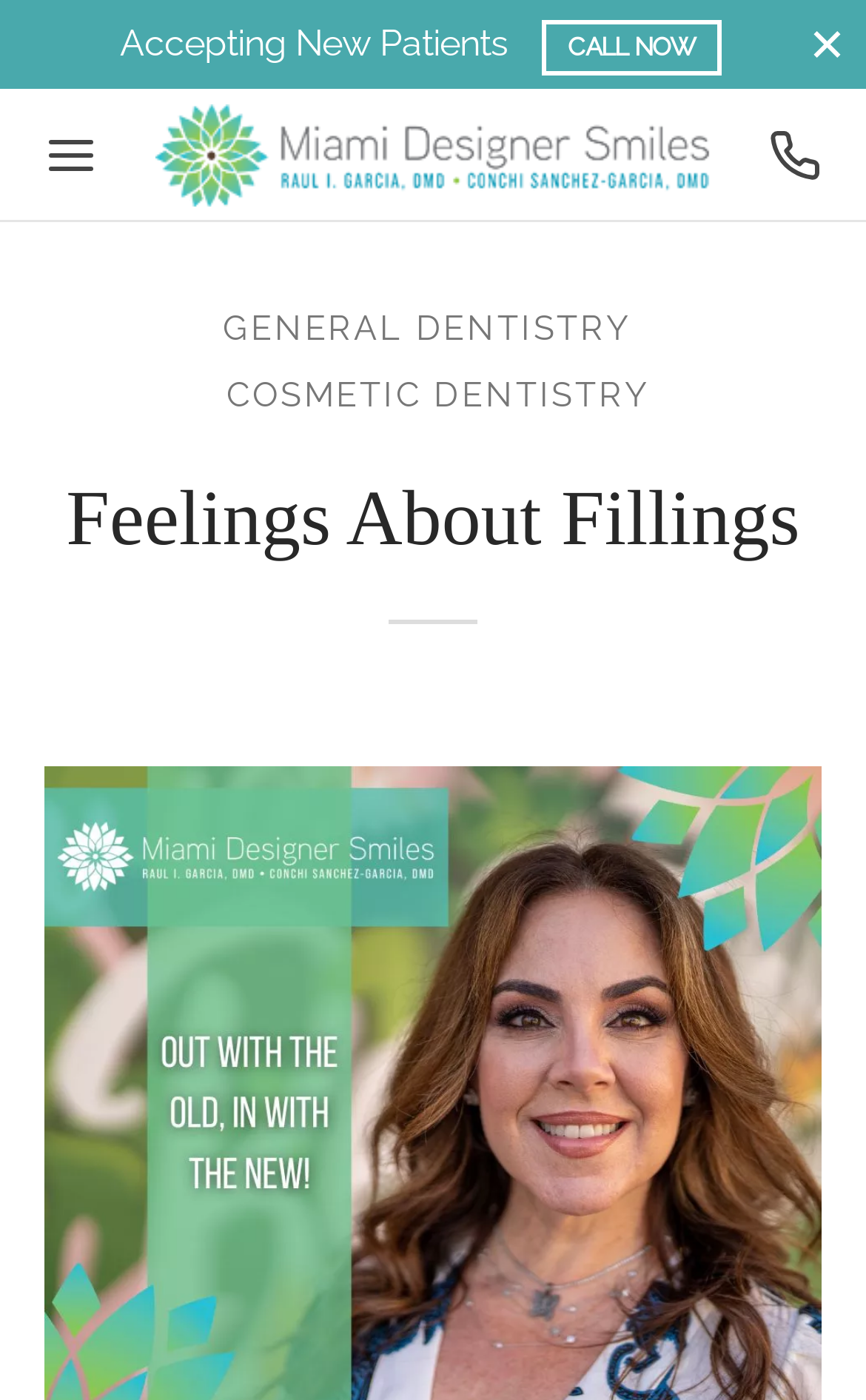With reference to the image, please provide a detailed answer to the following question: What is the name of the dental clinic?

I found the name of the dental clinic by looking at the link element with the text 'Miami Designer Smiles' which is located at the top of the webpage, indicating that it is the title of the clinic.